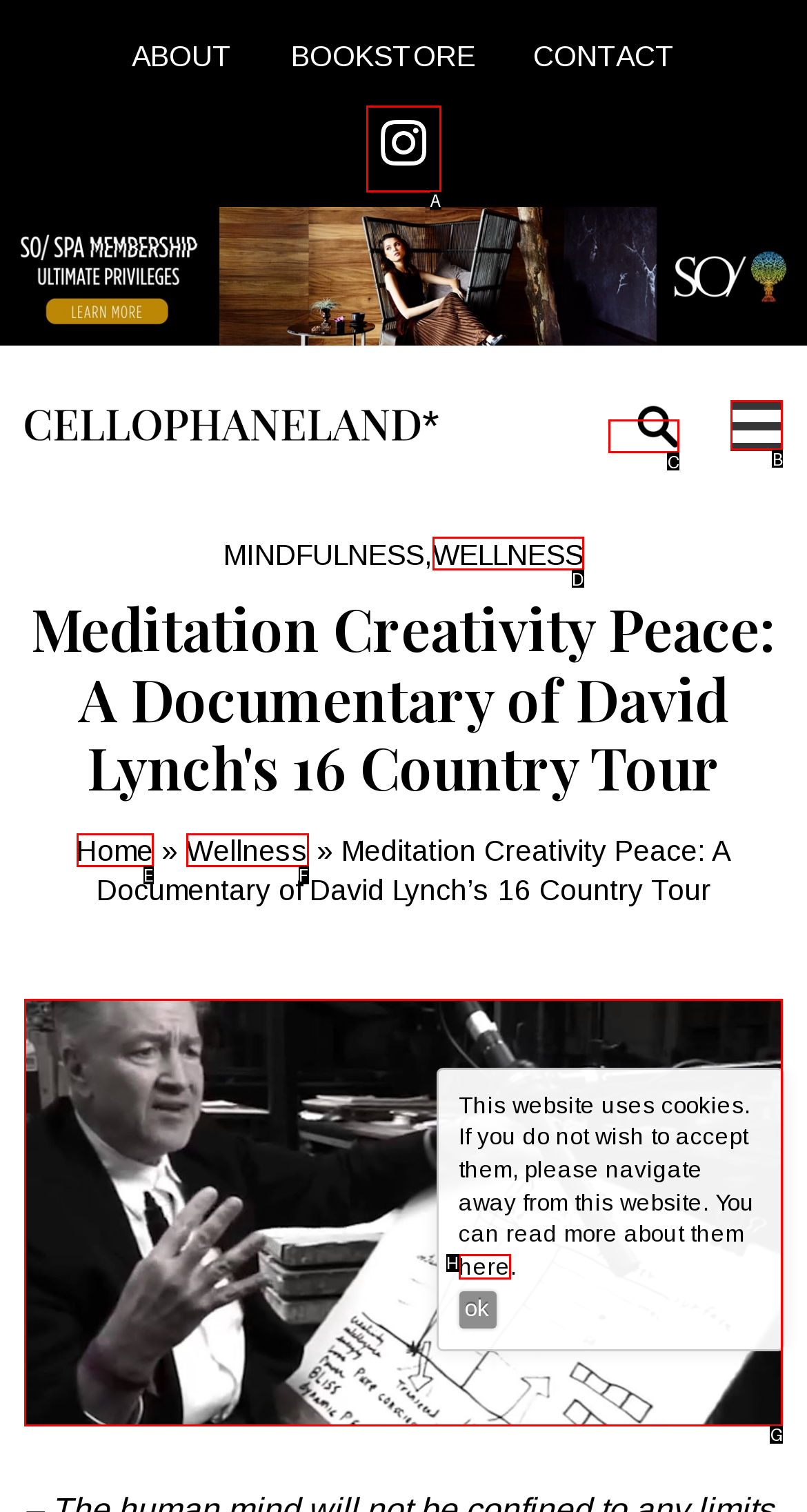Select the letter that corresponds to the UI element described as: parent_node: Search for:
Answer by providing the letter from the given choices.

C